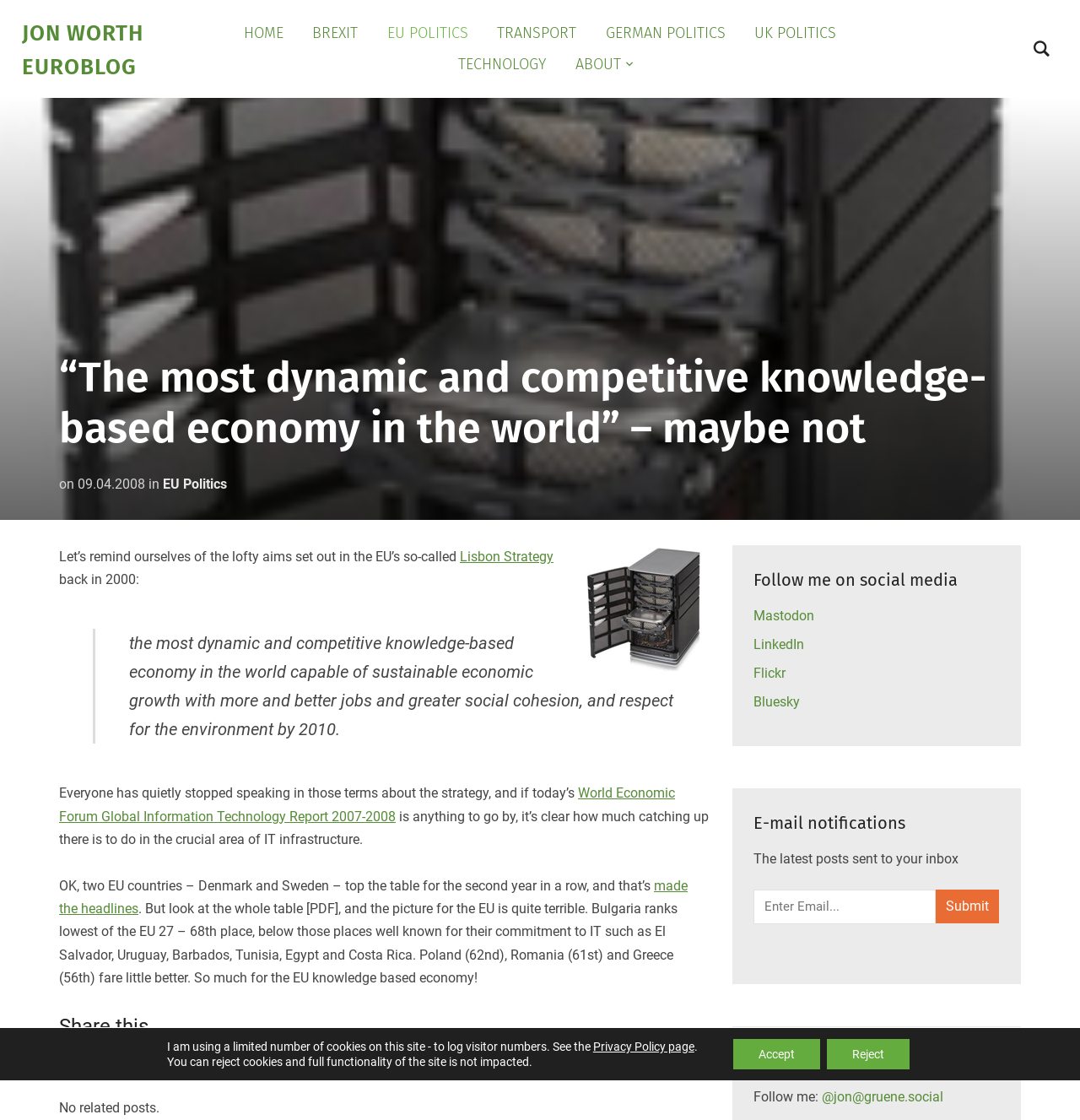Please determine the primary heading and provide its text.

JON WORTH EUROBLOG